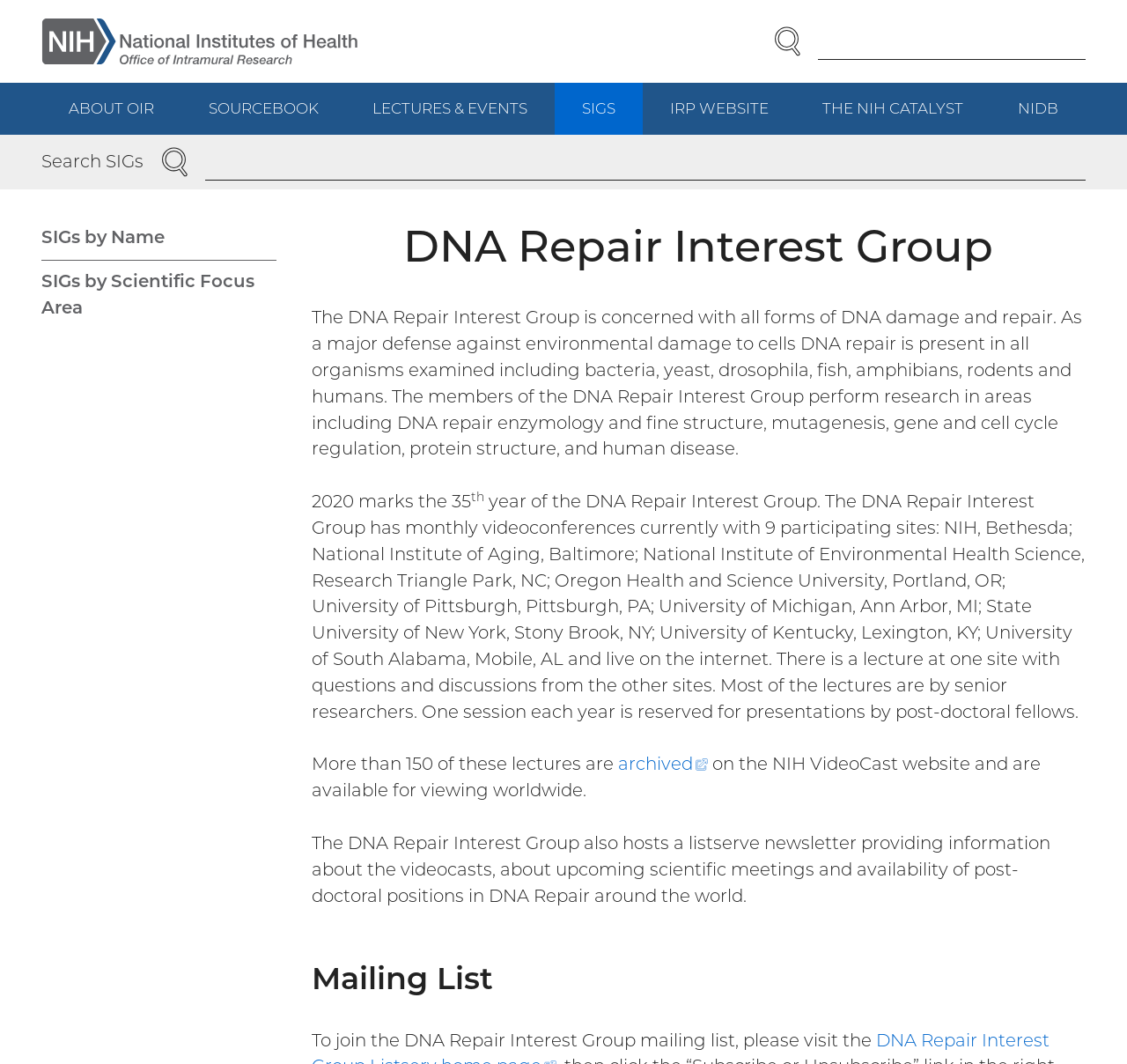Please find the bounding box coordinates of the element's region to be clicked to carry out this instruction: "Join the Telegram channel".

None